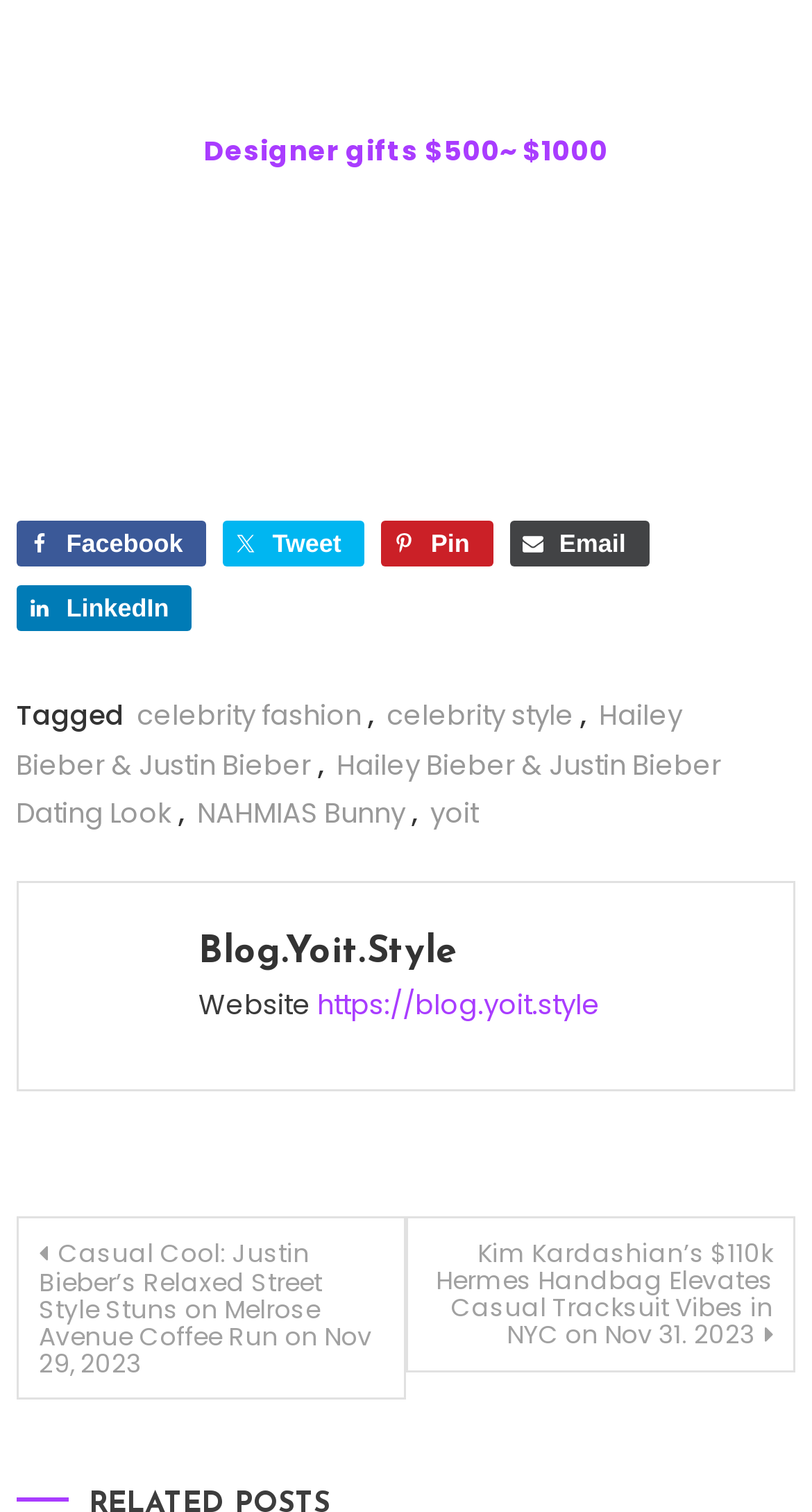Answer the question using only a single word or phrase: 
What is the name of the blog?

Blog.Yoit.Style